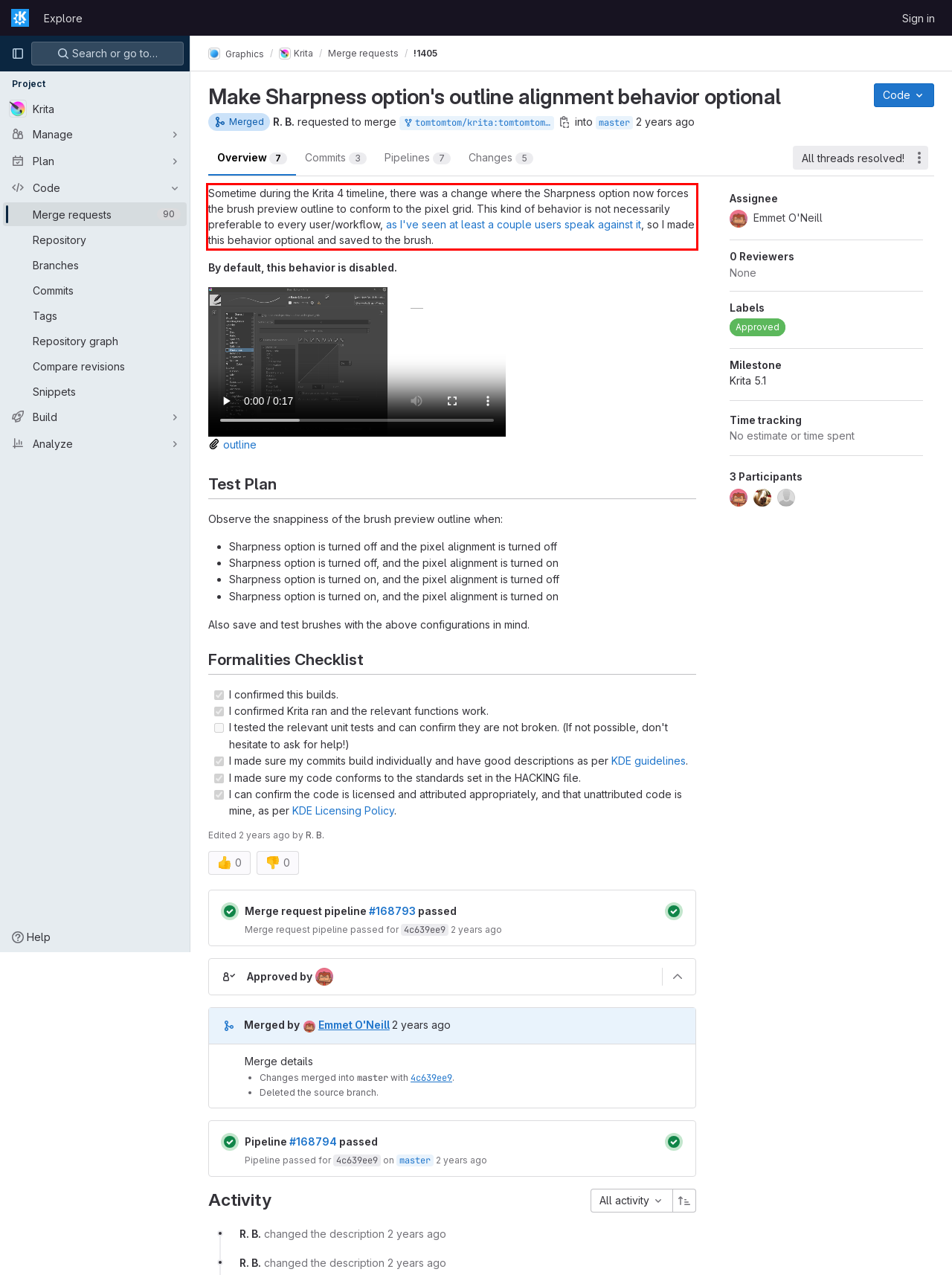Identify the text inside the red bounding box in the provided webpage screenshot and transcribe it.

Sometime during the Krita 4 timeline, there was a change where the Sharpness option now forces the brush preview outline to conform to the pixel grid. This kind of behavior is not necessarily preferable to every user/workflow, as I've seen at least a couple users speak against it, so I made this behavior optional and saved to the brush.